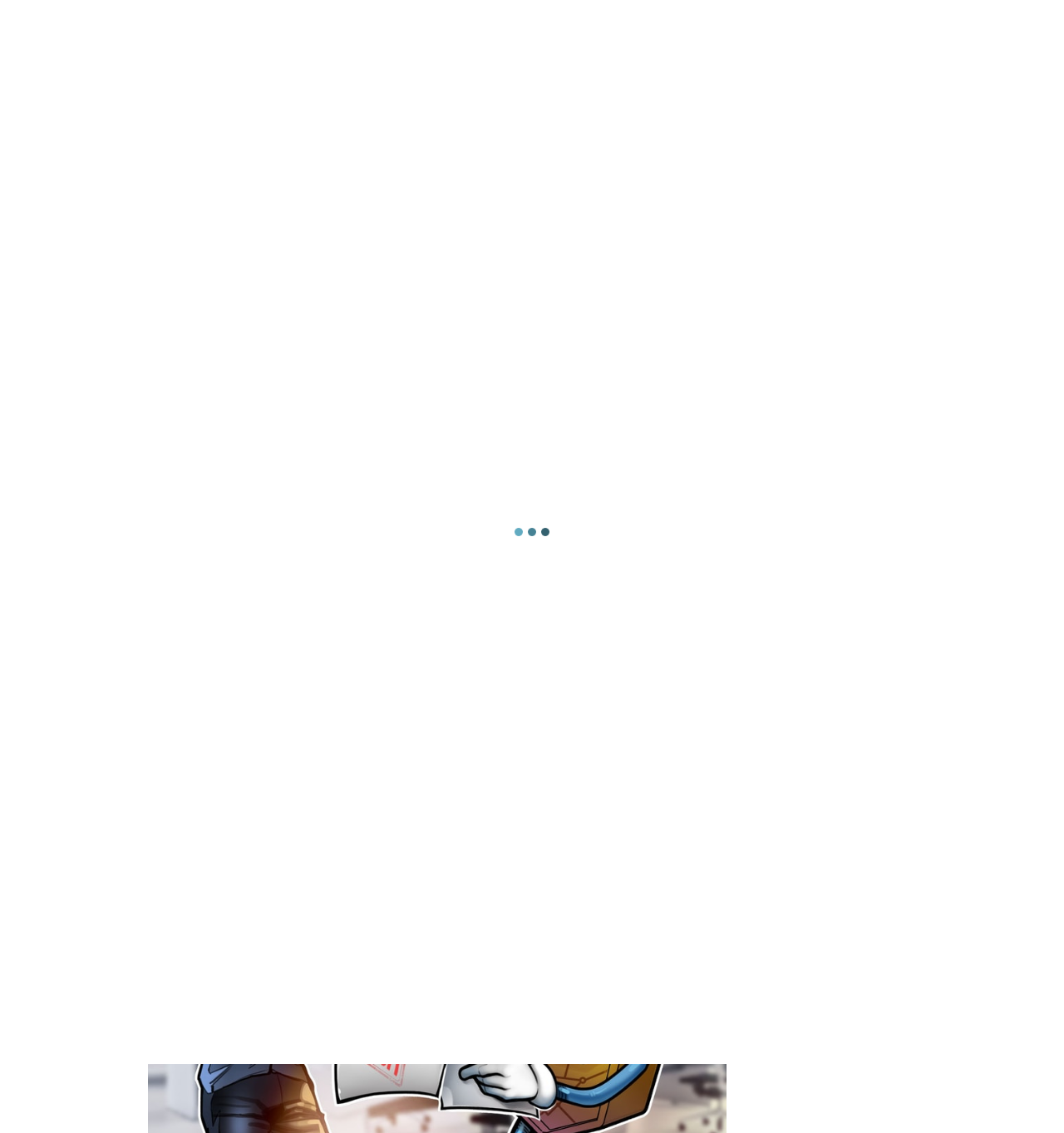Please give the bounding box coordinates of the area that should be clicked to fulfill the following instruction: "Go to the BUSINESS section". The coordinates should be in the format of four float numbers from 0 to 1, i.e., [left, top, right, bottom].

[0.043, 0.569, 0.101, 0.582]